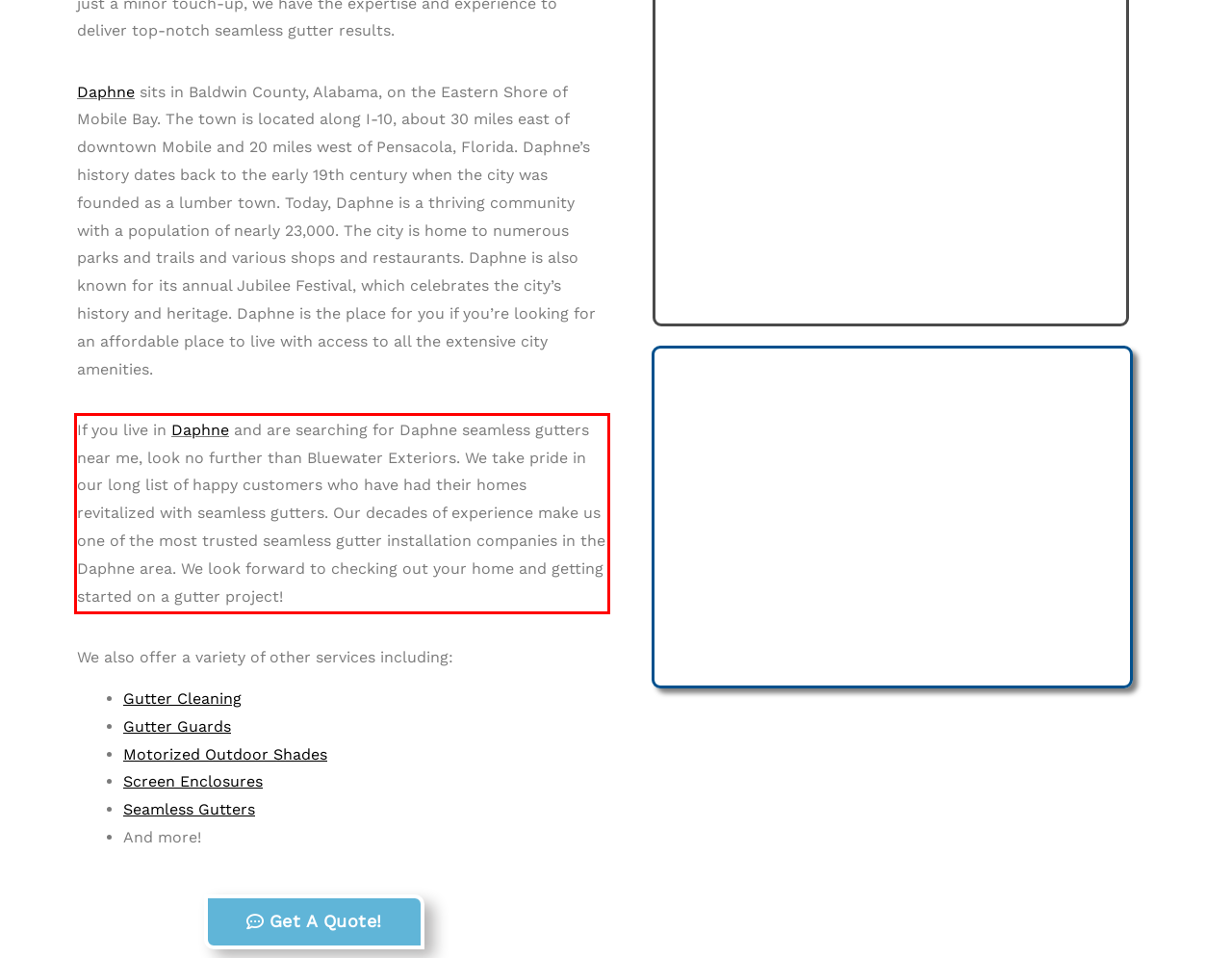Examine the screenshot of the webpage, locate the red bounding box, and perform OCR to extract the text contained within it.

If you live in Daphne and are searching for Daphne seamless gutters near me, look no further than Bluewater Exteriors. We take pride in our long list of happy customers who have had their homes revitalized with seamless gutters. Our decades of experience make us one of the most trusted seamless gutter installation companies in the Daphne area. We look forward to checking out your home and getting started on a gutter project!